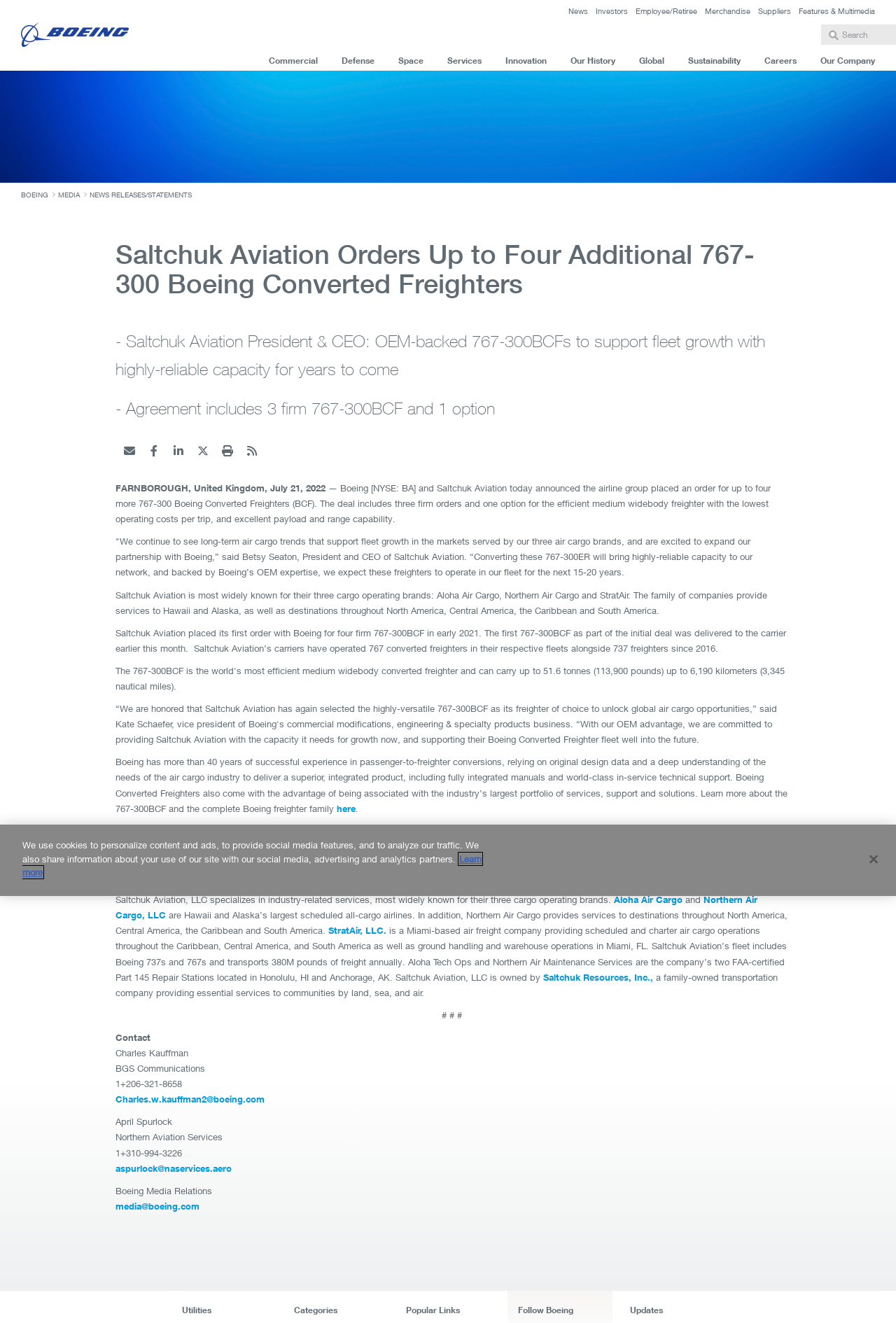Please indicate the bounding box coordinates for the clickable area to complete the following task: "Read more about Boeing". The coordinates should be specified as four float numbers between 0 and 1, i.e., [left, top, right, bottom].

[0.023, 0.016, 0.144, 0.036]